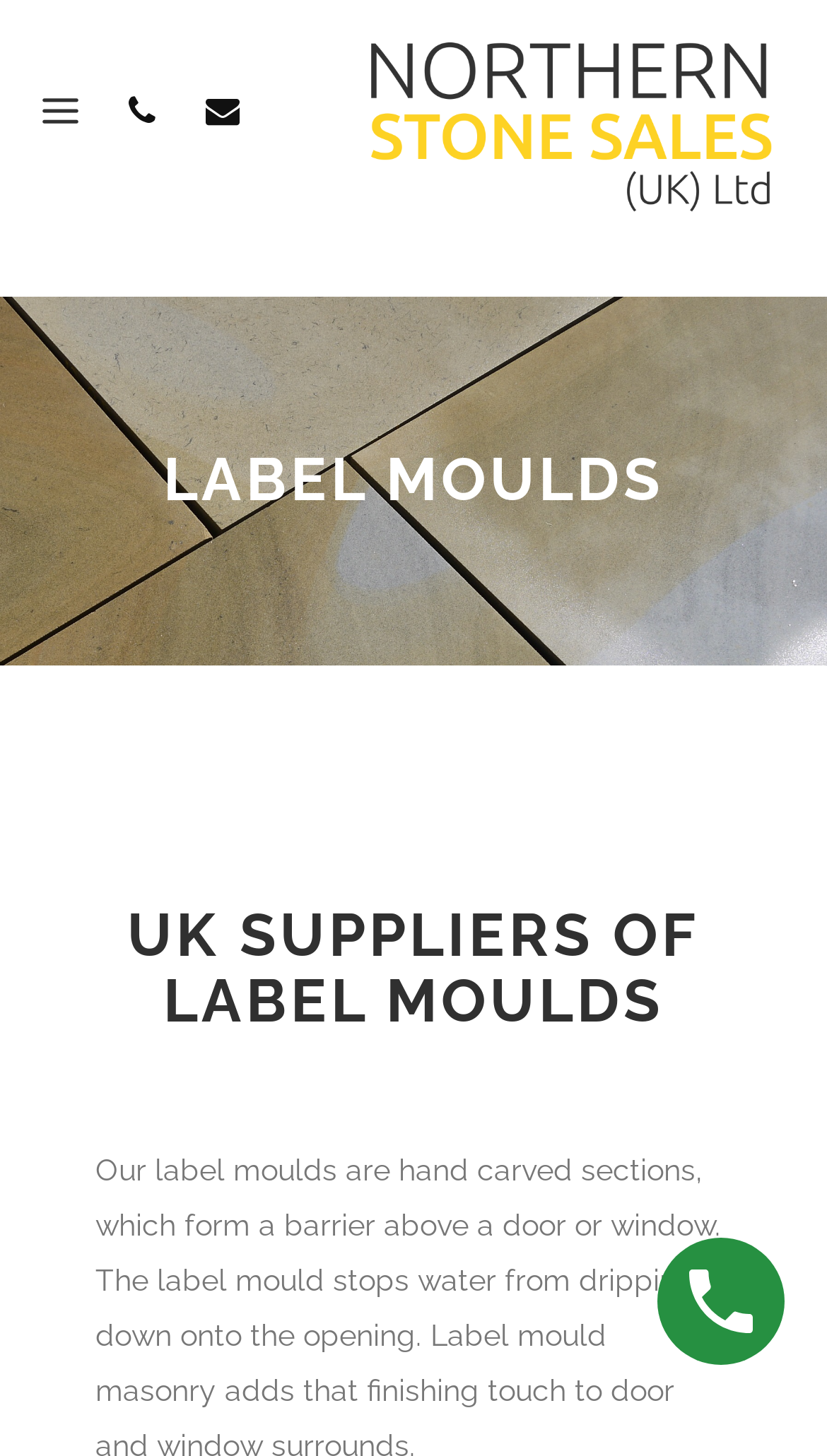Bounding box coordinates are given in the format (top-left x, top-left y, bottom-right x, bottom-right y). All values should be floating point numbers between 0 and 1. Provide the bounding box coordinate for the UI element described as: alt="Logo"

[0.449, 0.029, 0.934, 0.146]